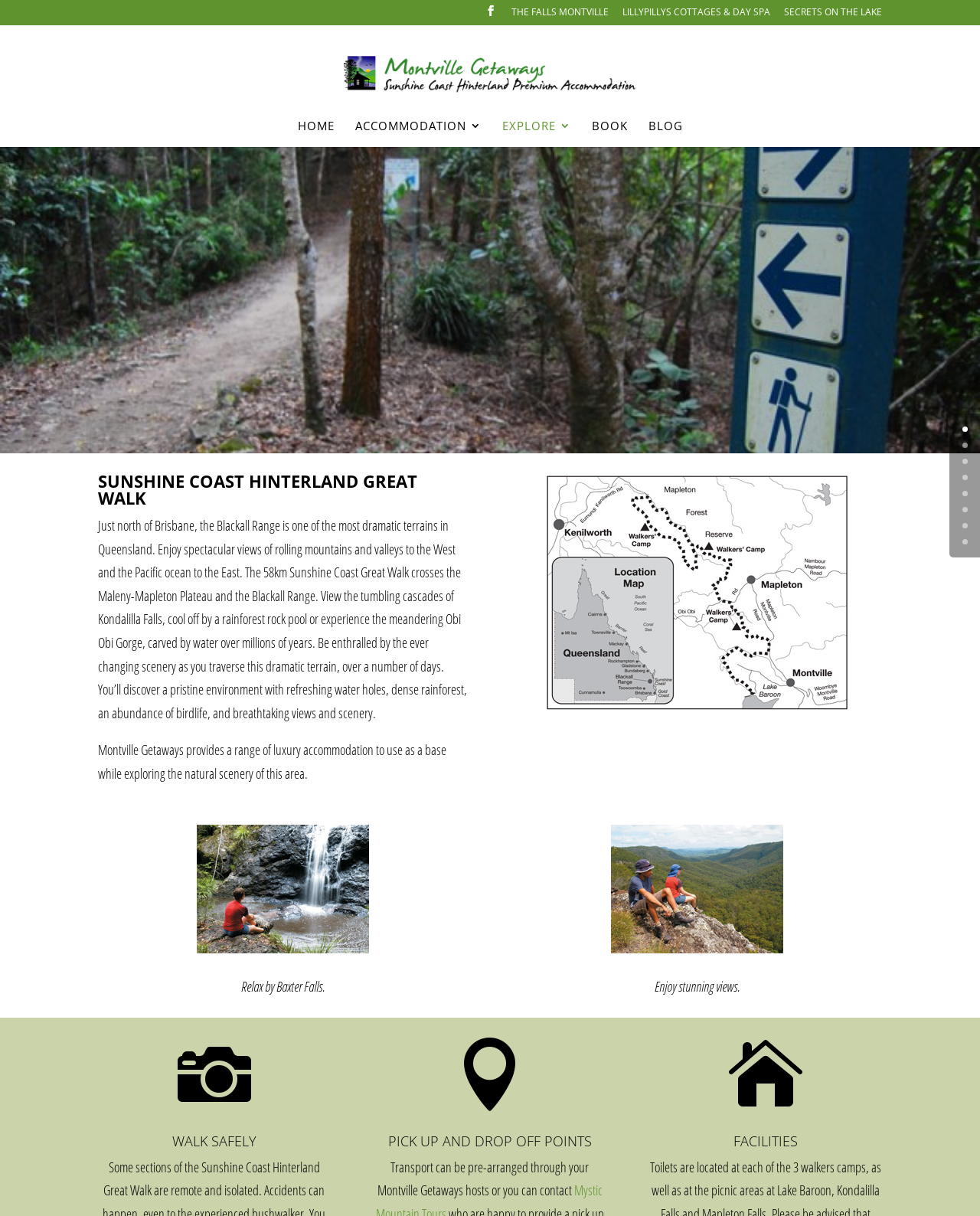Generate a comprehensive description of the webpage content.

The webpage is about The Hinterland Great Walk and Montville Getaways. At the top, there are several links to different accommodations, including THE FALLS MONTVILLE, LILLYPILLYS COTTAGES & DAY SPA, and SECRETS ON THE LAKE. Below these links, there is a prominent link to Montville Getaways, accompanied by an image. 

To the right of the image, there are navigation links, including HOME, ACCOMMODATION, EXPLORE, BOOK, and BLOG. Above these links, there is a search box. 

The main content of the page is divided into sections. The first section has a heading, SUNSHINE COAST HINTERLAND GREAT WALK, and describes the scenic views and natural attractions of the area, including rolling mountains, valleys, and waterfalls. 

Below this section, there is a paragraph about Montville Getaways providing luxury accommodation for exploring the area. 

Further down, there are three columns of text, with headings WALK SAFELY, PICK UP AND DROP OFF POINTS, and FACILITIES. Each column contains brief descriptions and icons. 

At the very bottom of the page, there are seven small links, labeled 0 to 6, aligned to the right.